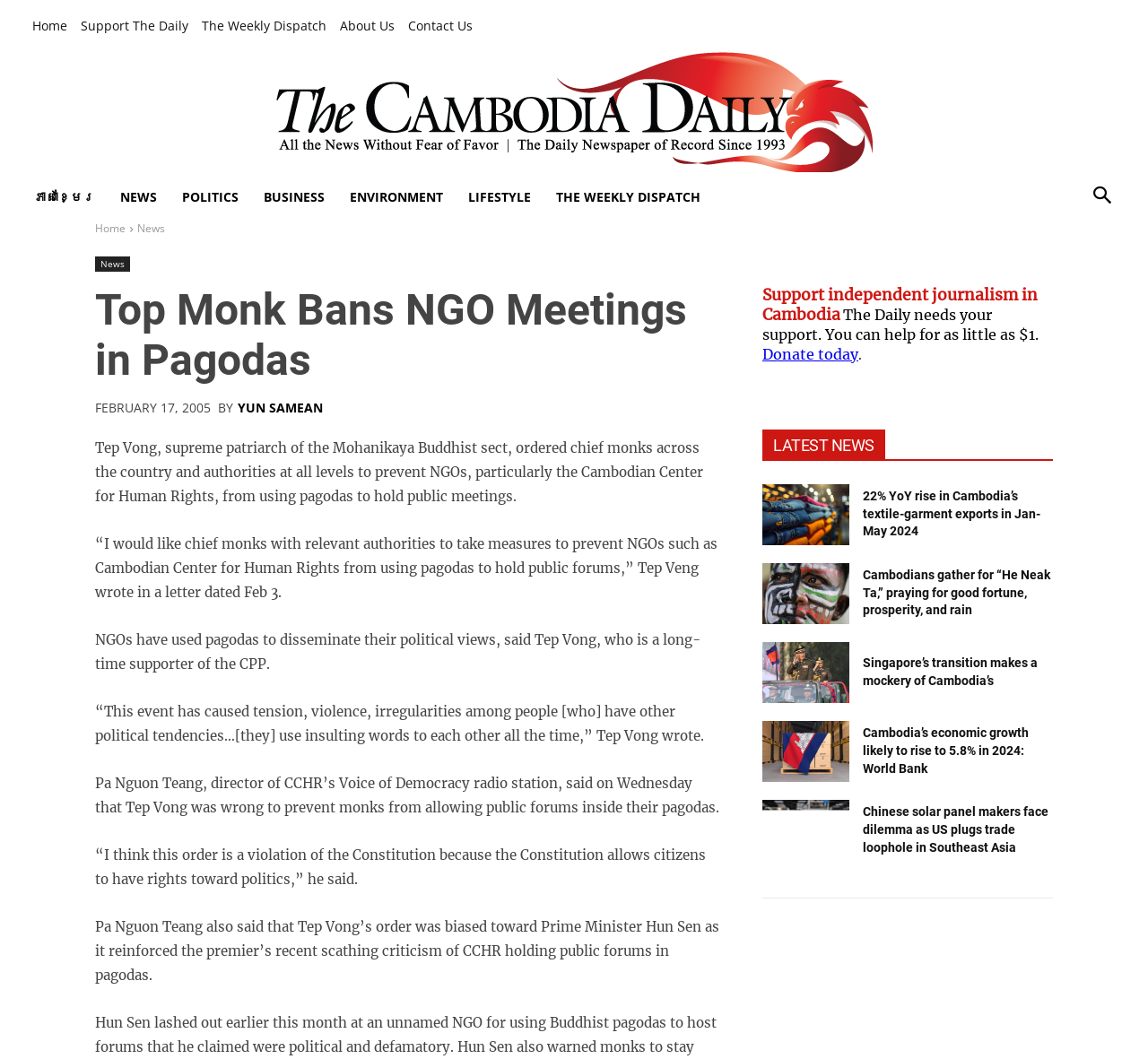Describe the webpage meticulously, covering all significant aspects.

This webpage is an online news article from The Cambodia Daily. At the top, there are several links to different sections of the website, including "Home", "Support The Daily", "The Weekly Dispatch", "About Us", and "Contact Us". Below these links, there is a large banner with the website's logo, "The Cambodia Daily", and an image. 

To the right of the banner, there are several links to different categories of news, including "NEWS", "POLITICS", "BUSINESS", "ENVIRONMENT", and "LIFESTYLE". Below these links, there is a heading that reads "Top Monk Bans NGO Meetings in Pagodas". 

The main article begins with a time stamp, "FEBRUARY 17, 2005", and is written by "YUN SAMEAN". The article discusses a letter written by Tep Vong, the supreme patriarch of the Mohanikaya Buddhist sect, in which he orders chief monks and authorities to prevent NGOs from using pagodas to hold public meetings. The article quotes Tep Vong's letter, in which he expresses concerns about NGOs disseminating their political views and causing tension and violence. 

The article also includes quotes from Pa Nguon Teang, the director of CCHR's Voice of Democracy radio station, who disagrees with Tep Vong's order and believes it is a violation of the Constitution. 

Below the main article, there is a call to action to support independent journalism in Cambodia, with a link to donate. 

Further down the page, there is a section titled "LATEST NEWS", which features several links to other news articles, including "22% YoY rise in Cambodia’s textile-garment exports in Jan-May 2024", "Cambodians gather for “He Neak Ta,” praying for good fortune, prosperity, and rain", "Singapore’s transition makes a mockery of Cambodia’s", "Cambodia’s economic growth likely to rise to 5.8% in 2024: World Bank", and "Chinese solar panel makers face dilemma as US plugs trade loophole in Southeast Asia". Each of these links has a corresponding heading and a brief summary of the article.